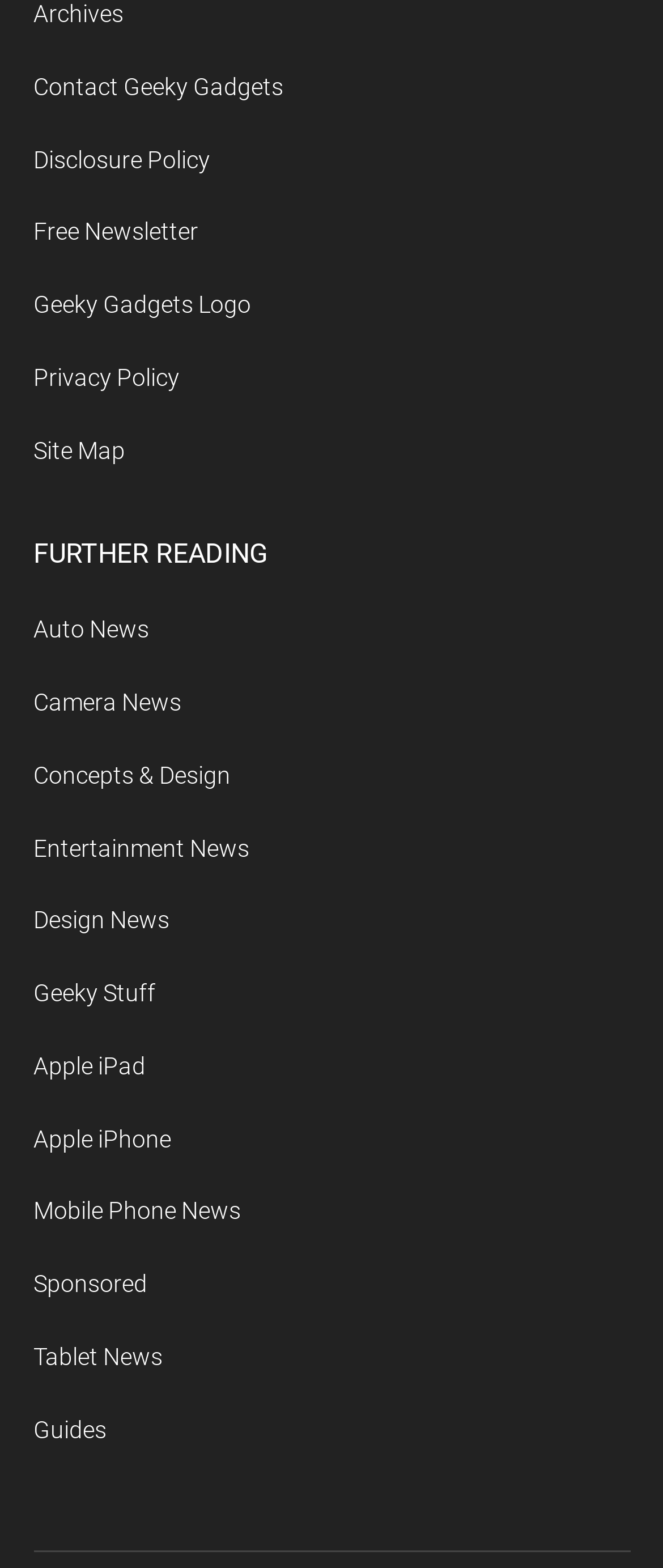What is the category of 'Apple iPad' link?
Please use the image to provide a one-word or short phrase answer.

Tablet News